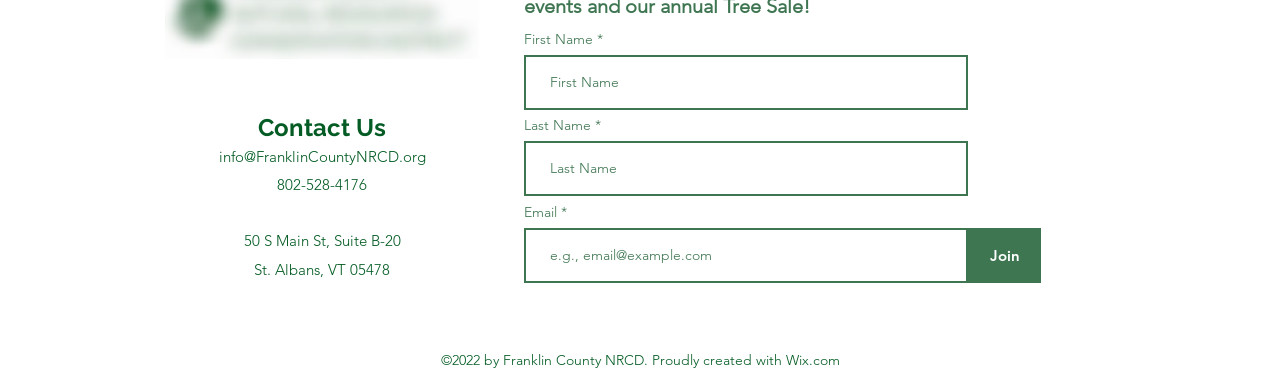Find the coordinates for the bounding box of the element with this description: "2) Create an Interesting Hook".

None